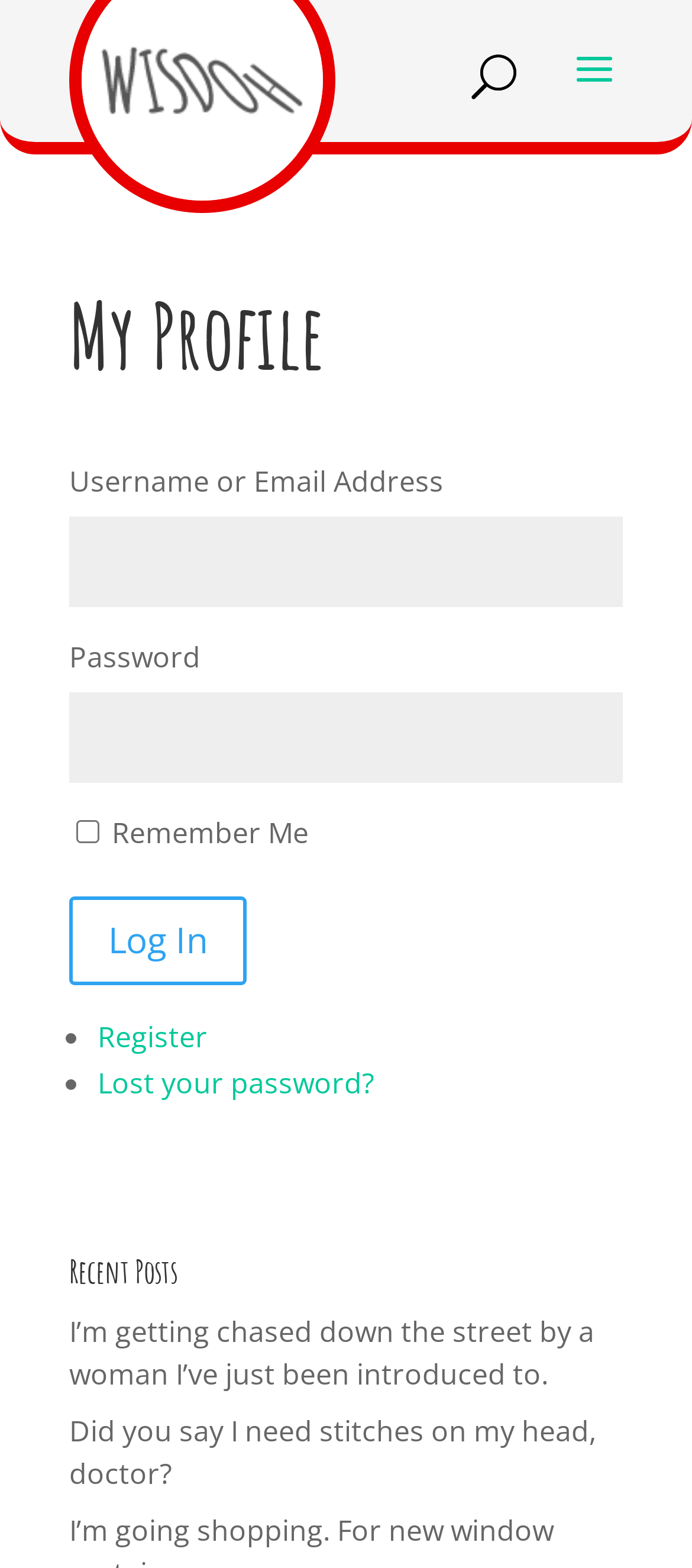Please specify the bounding box coordinates of the region to click in order to perform the following instruction: "register".

[0.141, 0.649, 0.3, 0.674]